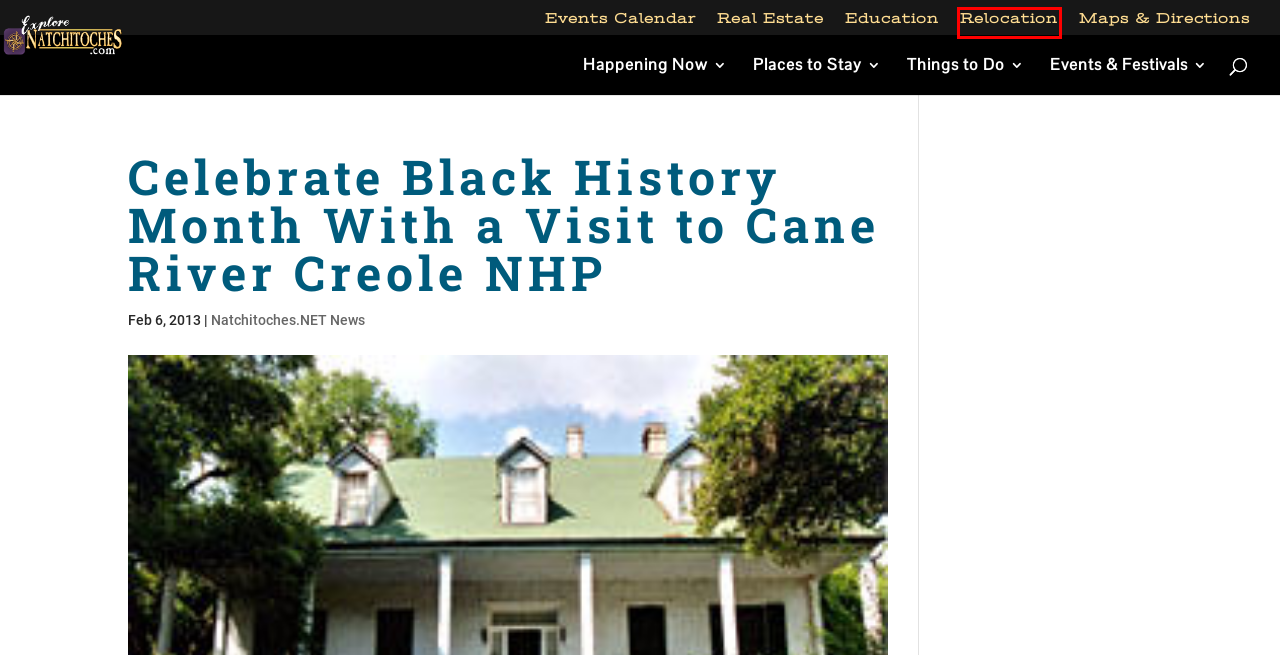Observe the screenshot of a webpage with a red bounding box highlighting an element. Choose the webpage description that accurately reflects the new page after the element within the bounding box is clicked. Here are the candidates:
A. Moving to Natchitoches, LA?
B. Maps & Directions - Come Explore Natchitoches, Louisiana
C. Natchitoches.NET News Archives - Come Explore Natchitoches, Louisiana
D. Accommodations and Places to Stay in Natchitoches, Louisiana
E. Education in Natchitoches Parish - Come Explore Natchitoches, Louisiana
F. Natchitoches Real Estate
G. Events and Festivals around Natchitoches Parish
H. Natchitoches Events Calendar

A